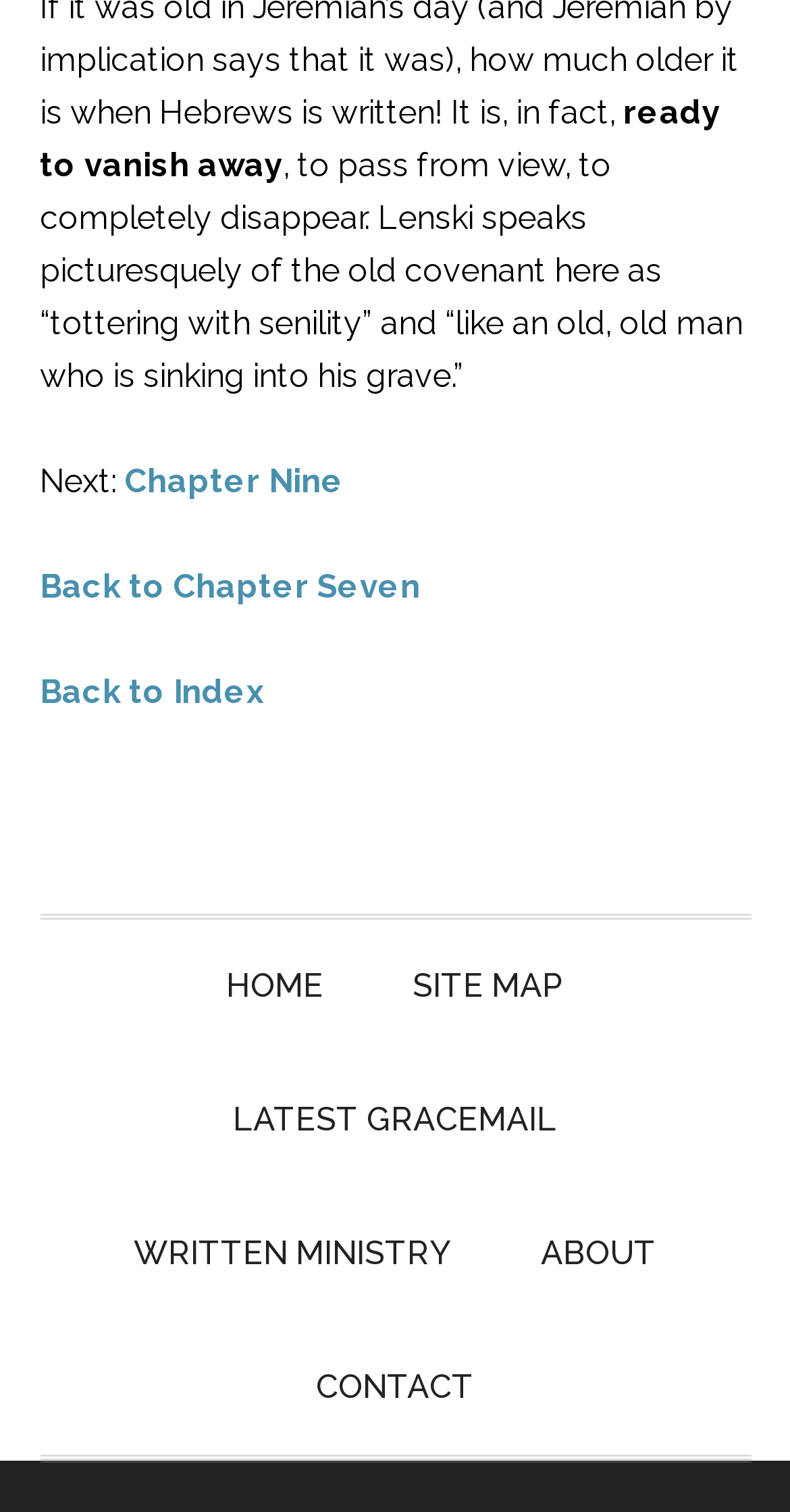Use a single word or phrase to answer the following:
What is the purpose of the 'Back to Index' link?

To go back to the index